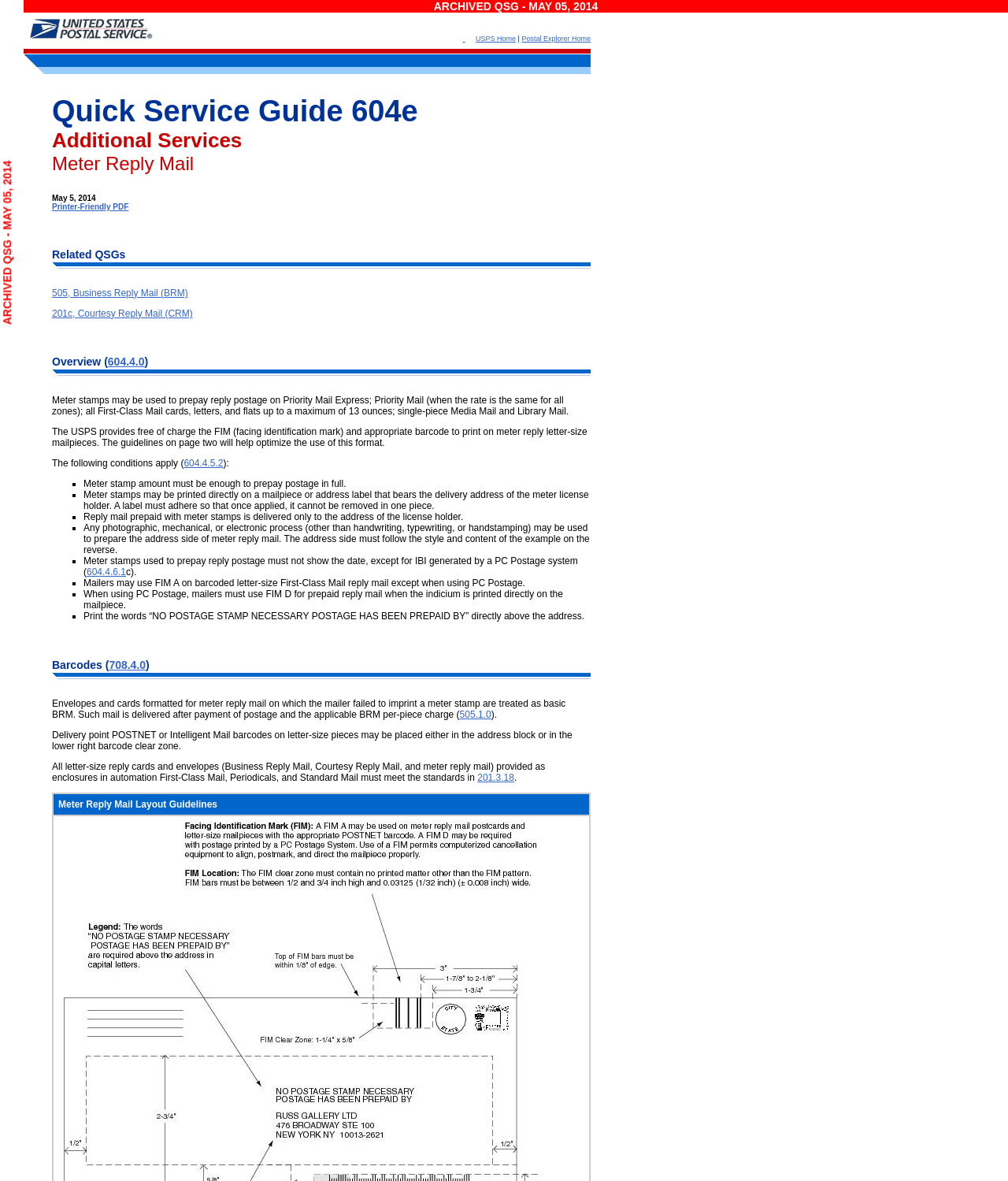Where can the delivery point POSTNET or Intelligent Mail barcode be placed on letter-size pieces?
Using the image, elaborate on the answer with as much detail as possible.

According to the webpage, the delivery point POSTNET or Intelligent Mail barcode on letter-size pieces can be placed either in the address block or in the lower right barcode clear zone. This information is provided in the section 'Barcodes (708.4.0)'.